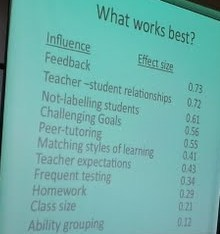Give a one-word or short phrase answer to the question: 
What is the purpose of the information presented on the slide?

To enhance student achievement